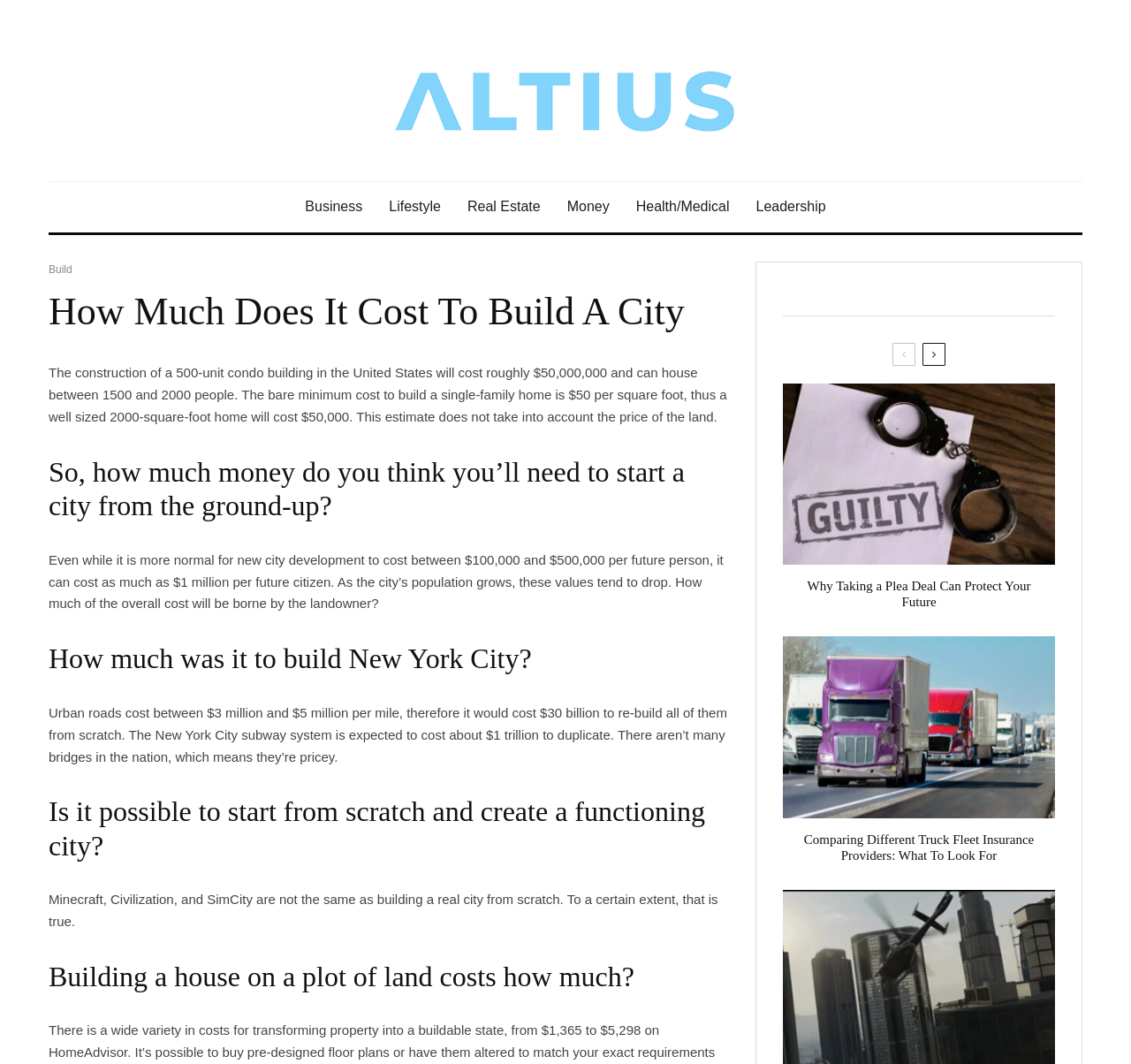Pinpoint the bounding box coordinates of the element that must be clicked to accomplish the following instruction: "View the image of 'Multi-colored Convoy of Big Trucks Rolls Down The Interstate'". The coordinates should be in the format of four float numbers between 0 and 1, i.e., [left, top, right, bottom].

[0.682, 0.594, 0.935, 0.773]